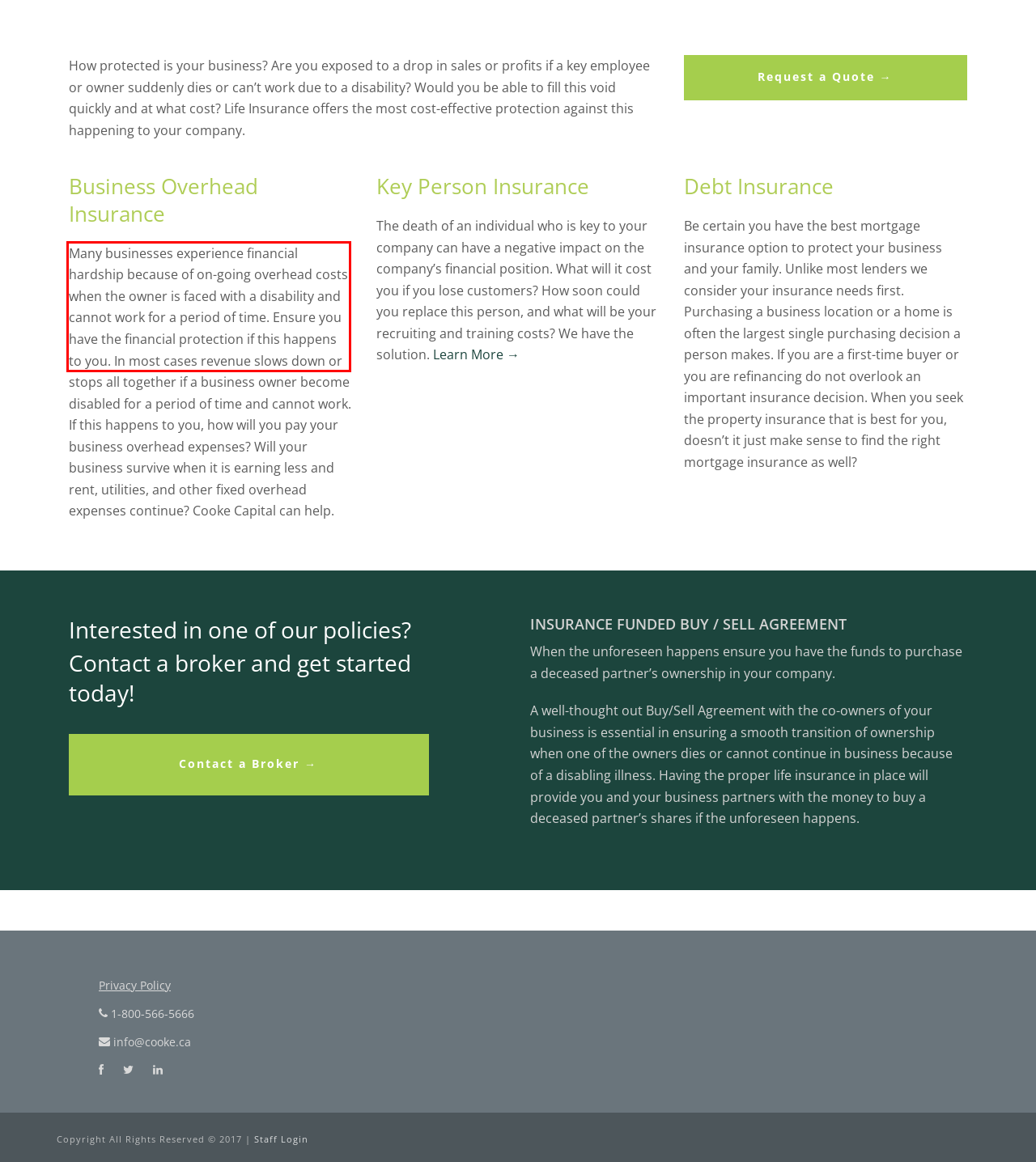You are provided with a screenshot of a webpage featuring a red rectangle bounding box. Extract the text content within this red bounding box using OCR.

Many businesses experience financial hardship because of on-going overhead costs when the owner is faced with a disability and cannot work for a period of time. Ensure you have the financial protection if this happens to you.